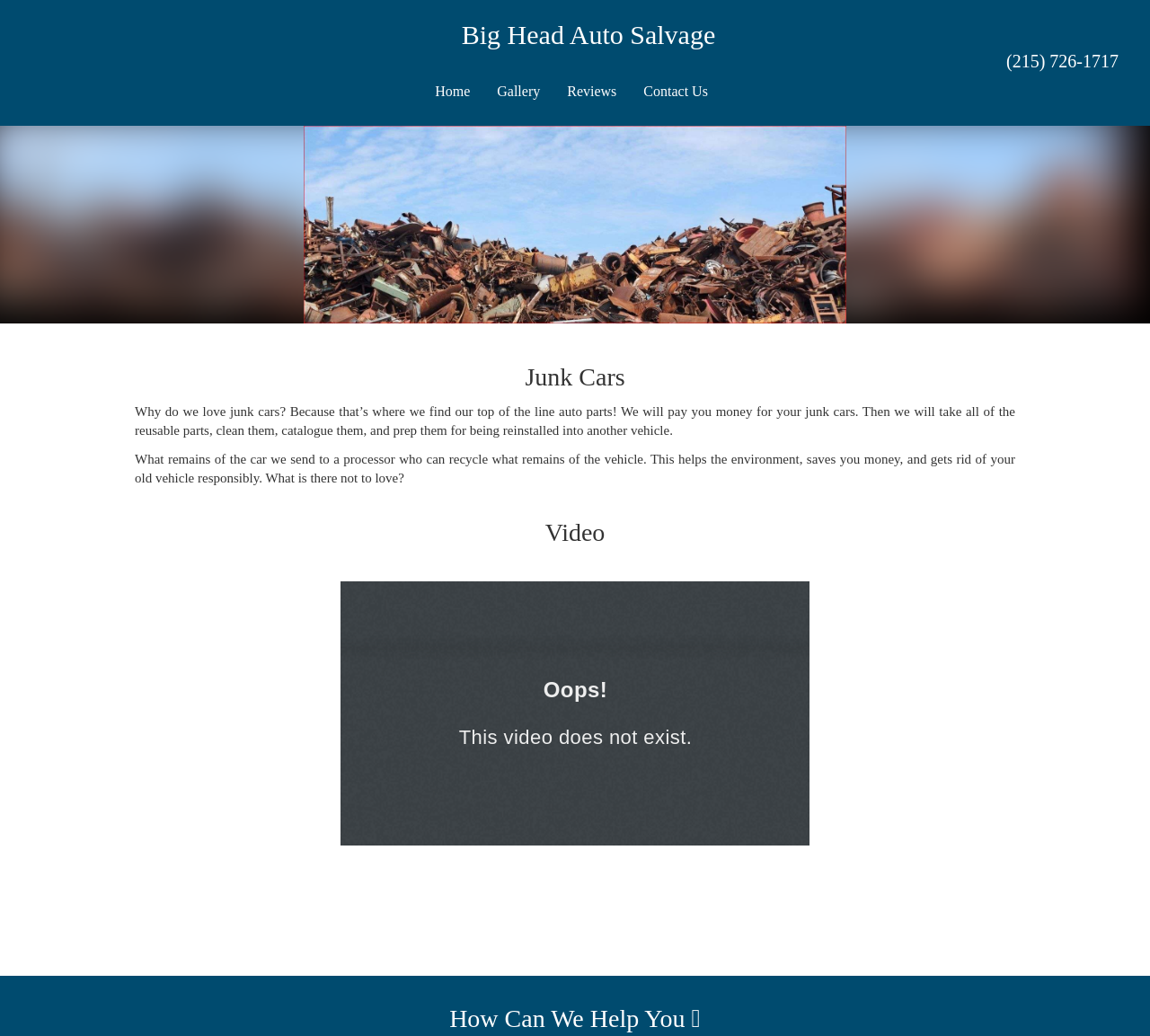Create a full and detailed caption for the entire webpage.

The webpage is about Big Head Auto Salvage, a local business in Philadelphia, PA. At the top, there is a navigation menu with four links: "Home", "Gallery", "Reviews", and "Contact Us", aligned horizontally and centered. To the right of the navigation menu, the business's phone number "(215) 726-1717" is displayed prominently.

Below the navigation menu, a large heading "Junk Cars" is centered, taking up most of the width of the page. Underneath the heading, there are two paragraphs of text that explain the business's process of buying junk cars, extracting reusable parts, and recycling the remaining vehicle. The text is left-aligned and takes up most of the width of the page.

To the right of the text, there is a video section with a label "Video" and an iframe that likely contains a video. The video section is positioned roughly in the middle of the page, vertically.

At the very bottom of the page, there is a link "How Can We Help You" with an icon, positioned near the center of the page.